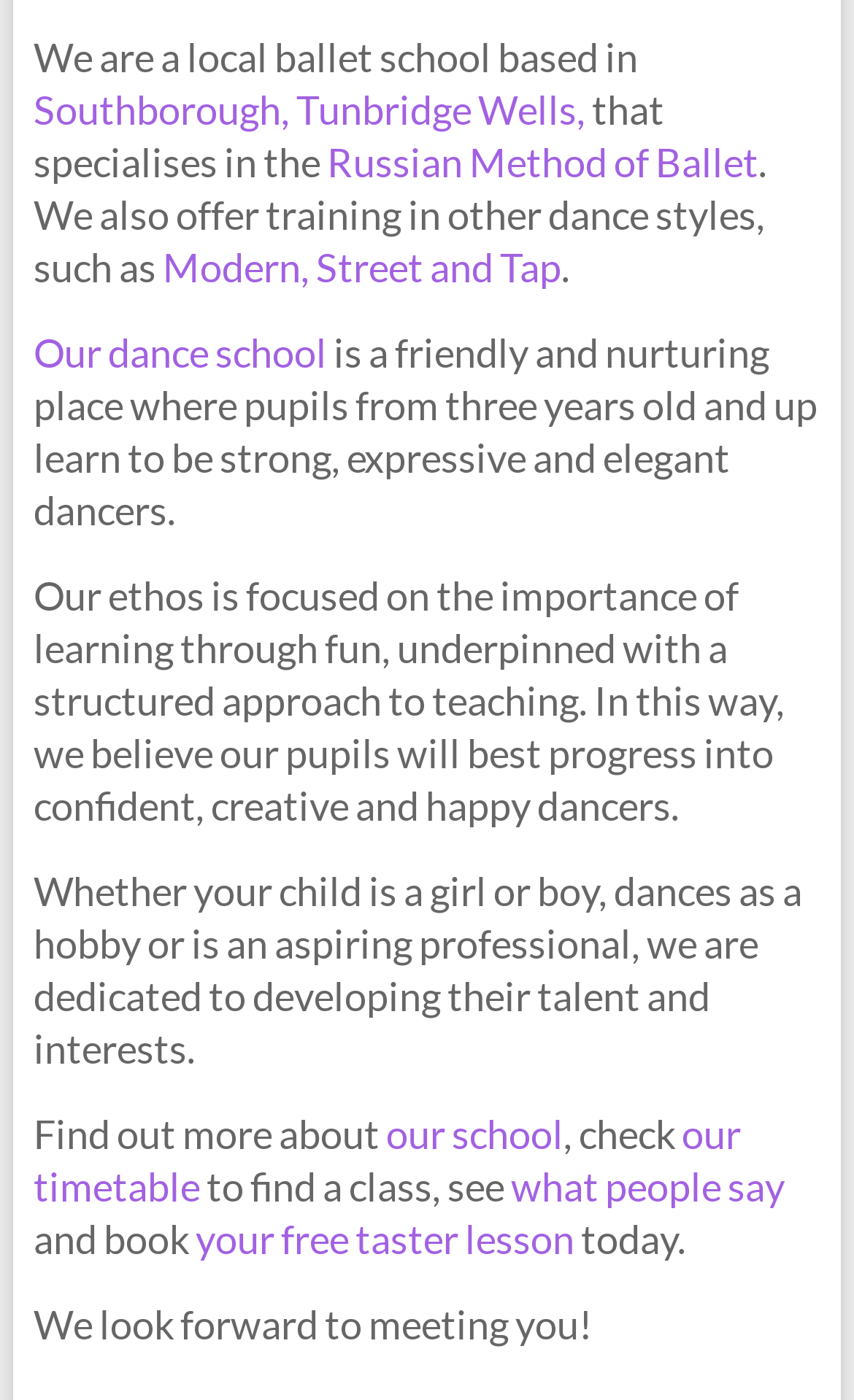What is the age range for pupils?
Deliver a detailed and extensive answer to the question.

The text states that pupils from three years old and up learn to be strong, expressive, and elegant dancers at this school.